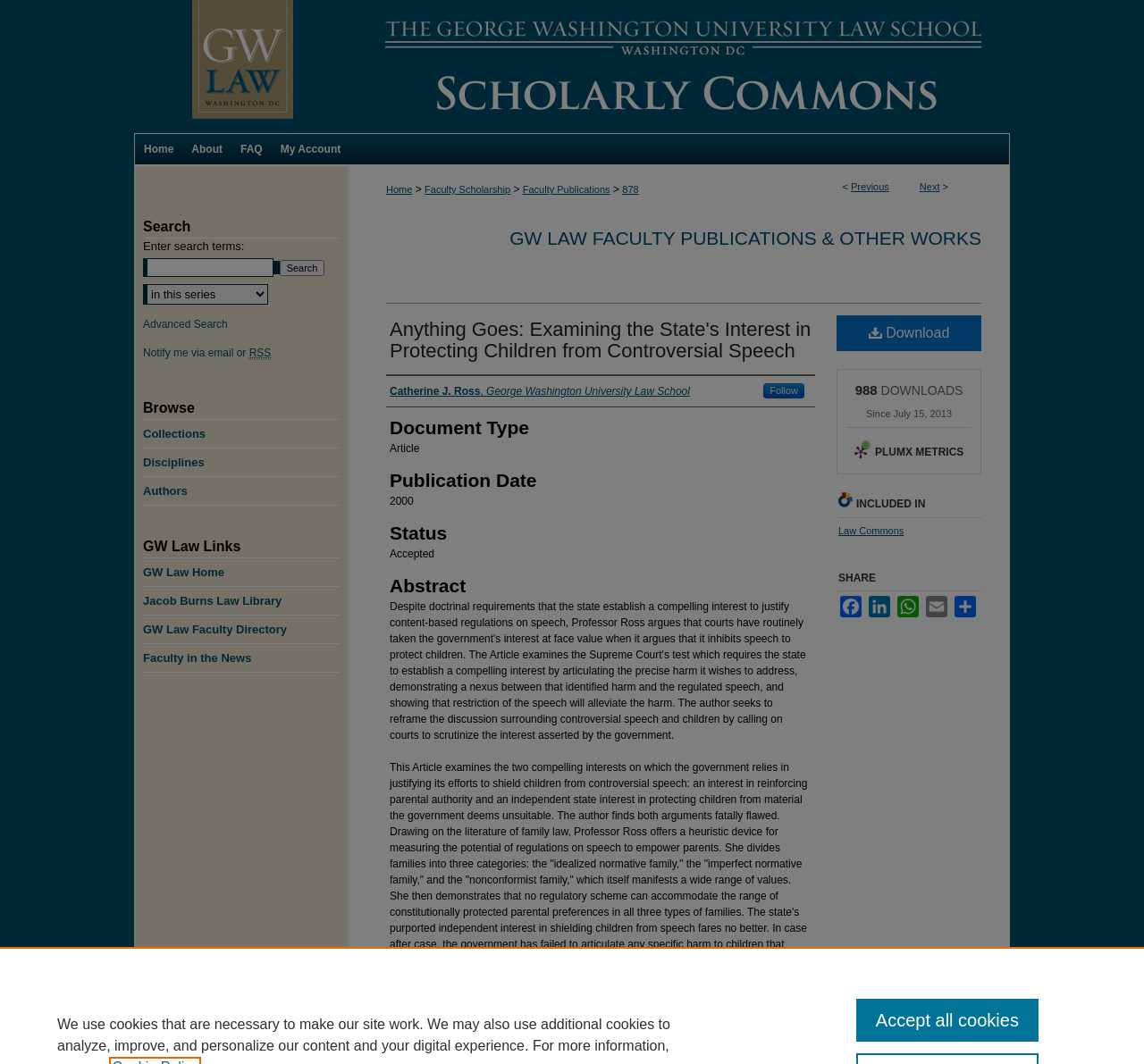Please determine the bounding box coordinates of the element's region to click in order to carry out the following instruction: "View the 'Faculty Scholarship' page". The coordinates should be four float numbers between 0 and 1, i.e., [left, top, right, bottom].

[0.371, 0.173, 0.446, 0.183]